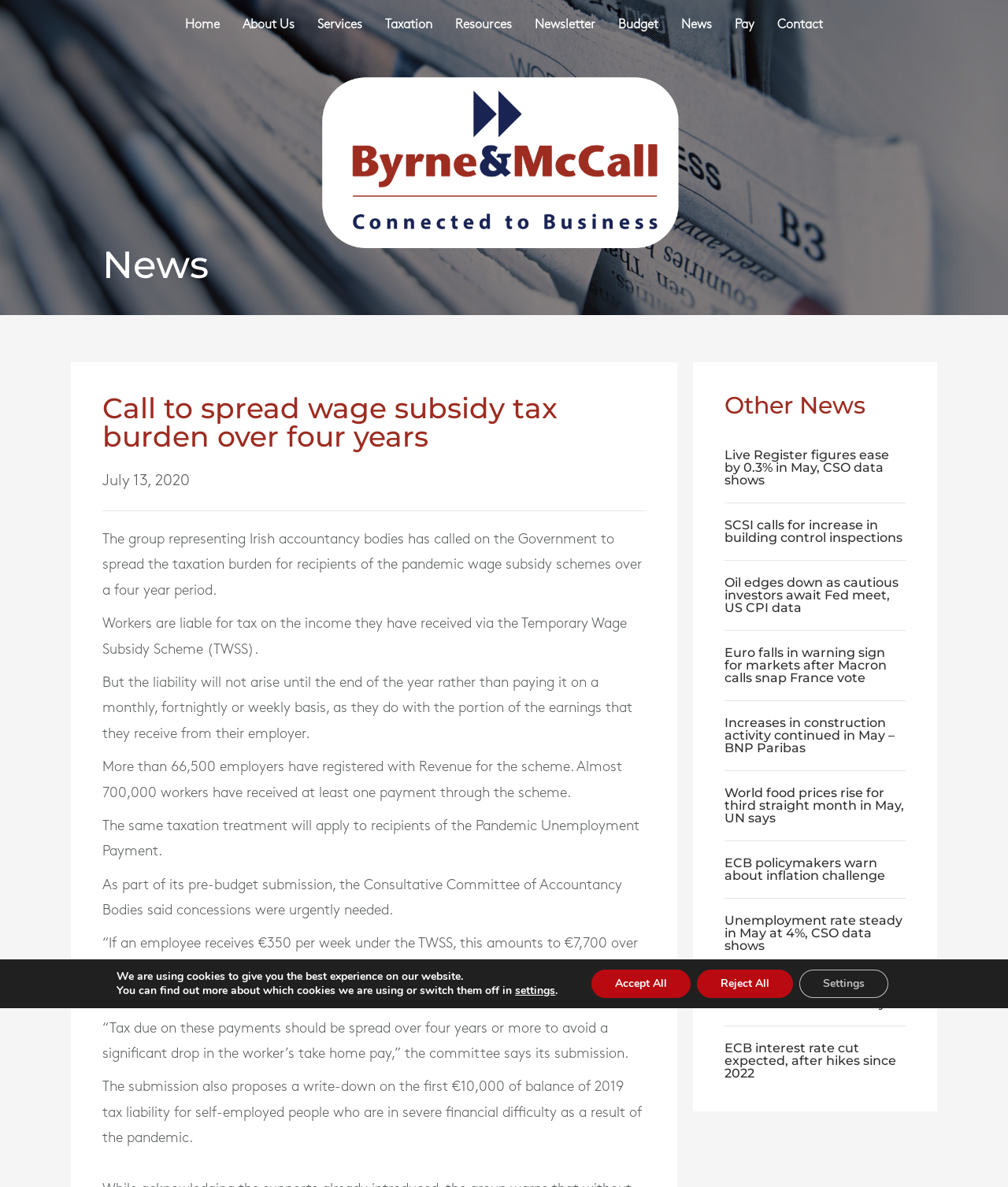Pinpoint the bounding box coordinates of the element that must be clicked to accomplish the following instruction: "Click the 'Contact' link". The coordinates should be in the format of four float numbers between 0 and 1, i.e., [left, top, right, bottom].

[0.76, 0.007, 0.827, 0.036]